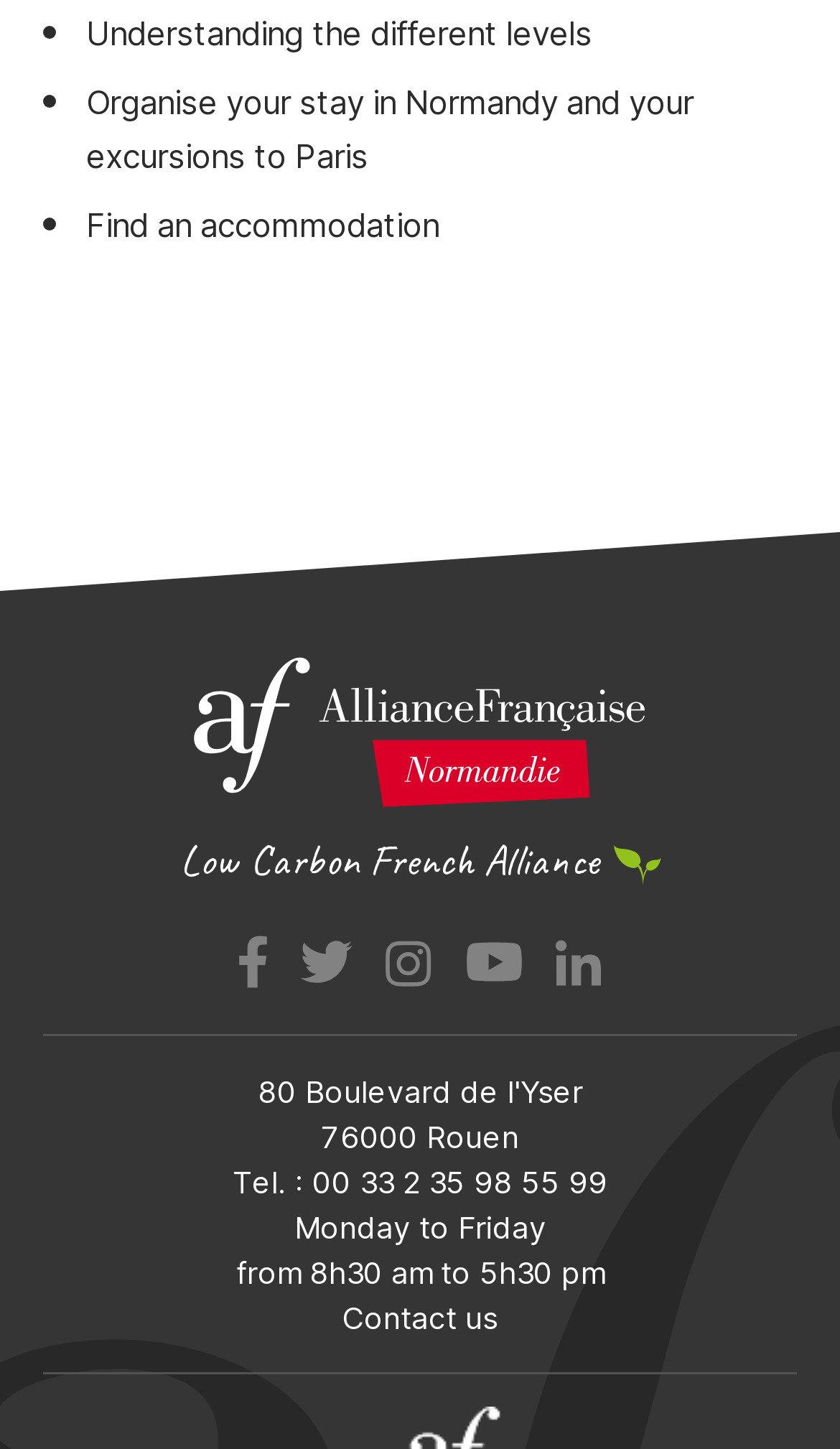Give the bounding box coordinates for the element described as: "title="Lien twitter"".

[0.356, 0.642, 0.421, 0.679]